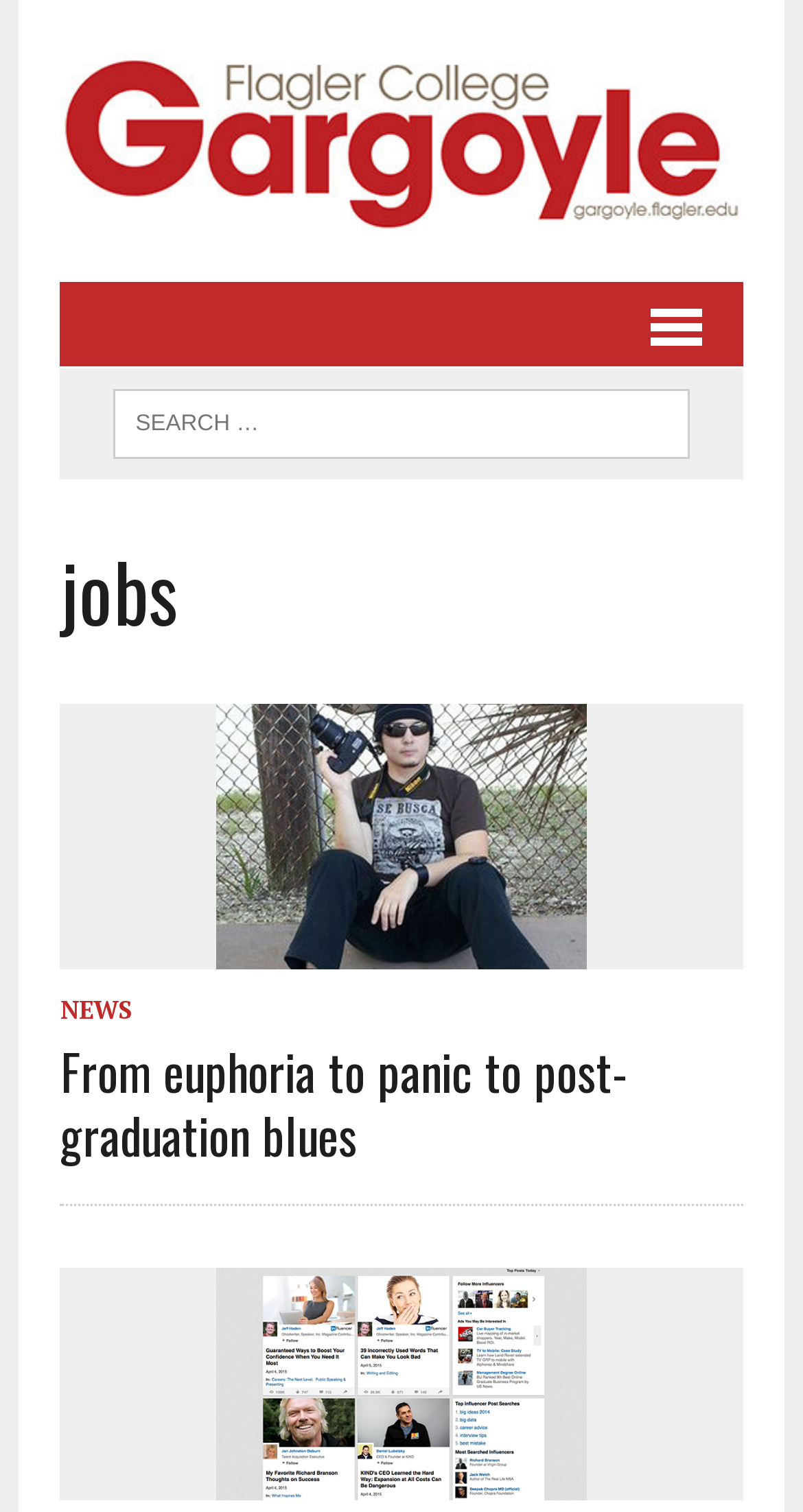Please provide a one-word or short phrase answer to the question:
What is the purpose of the search box?

SEARCH FOR: